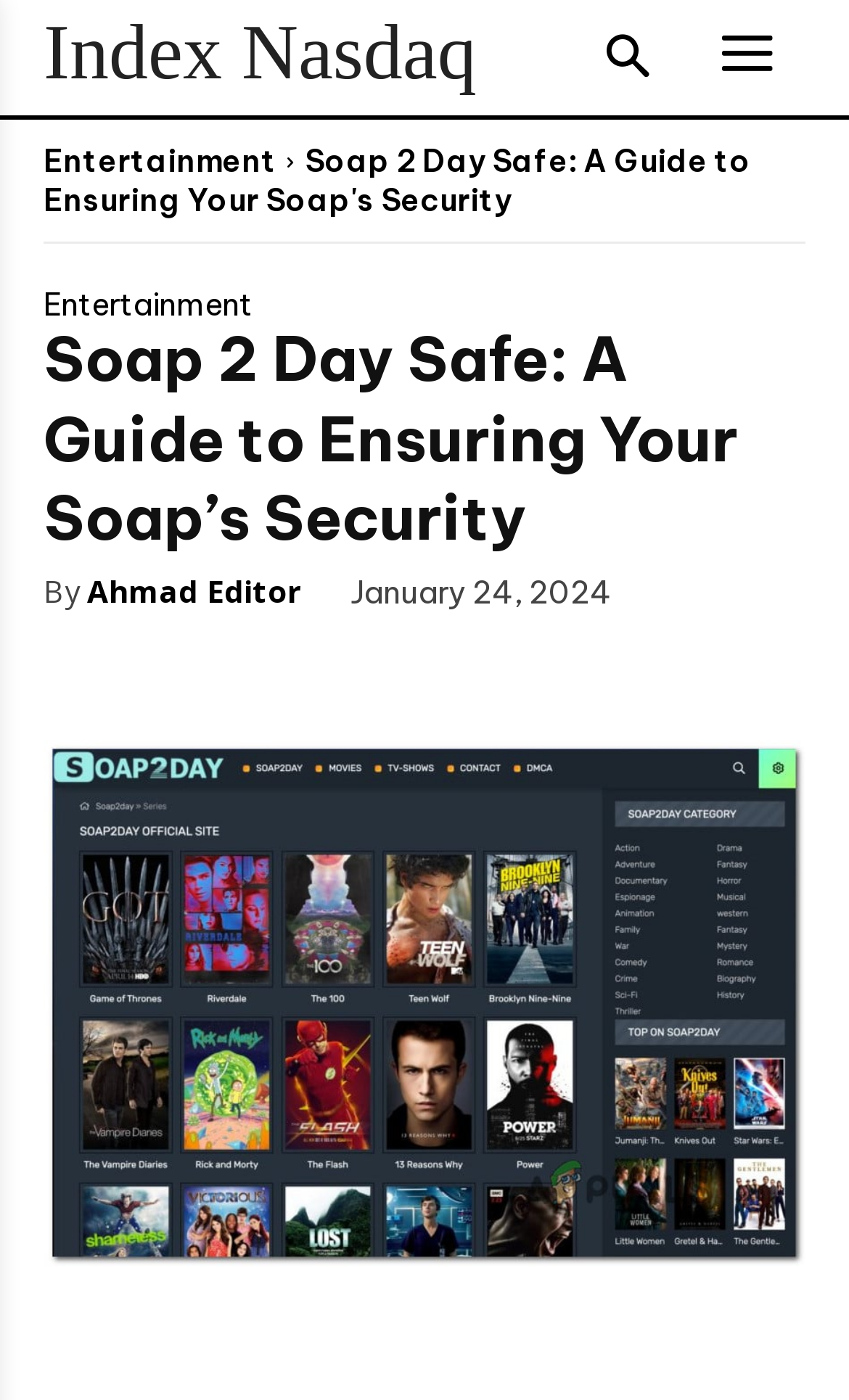Please specify the bounding box coordinates of the clickable section necessary to execute the following command: "share on social media".

[0.103, 0.447, 0.205, 0.509]